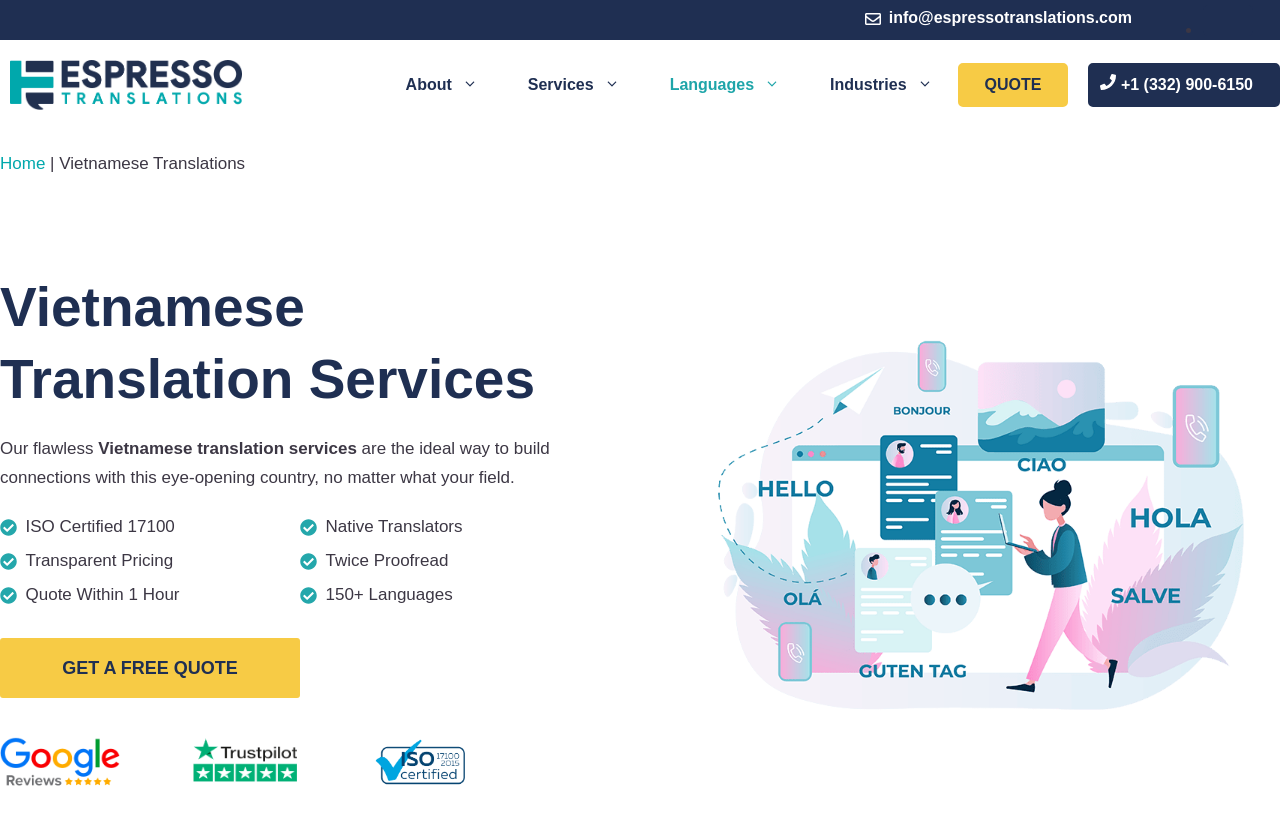What is the certification held by the translation service?
Please provide a comprehensive and detailed answer to the question.

I found the certification held by the translation service by looking at the StaticText element with the text 'ISO Certified 17100' which is located in the middle of the page.